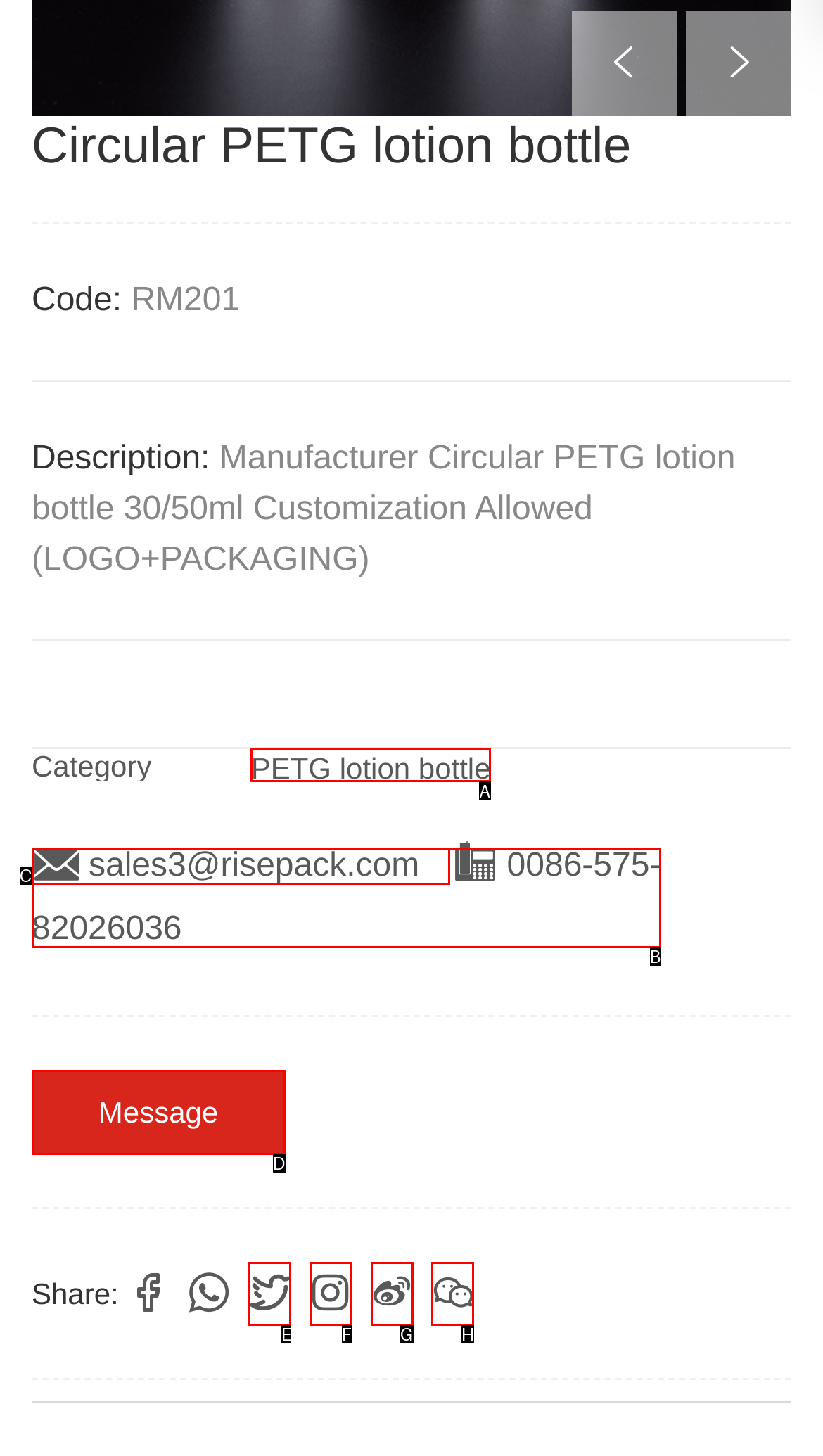Specify which HTML element I should click to complete this instruction: Click on the 'PETG lotion bottle' link Answer with the letter of the relevant option.

A